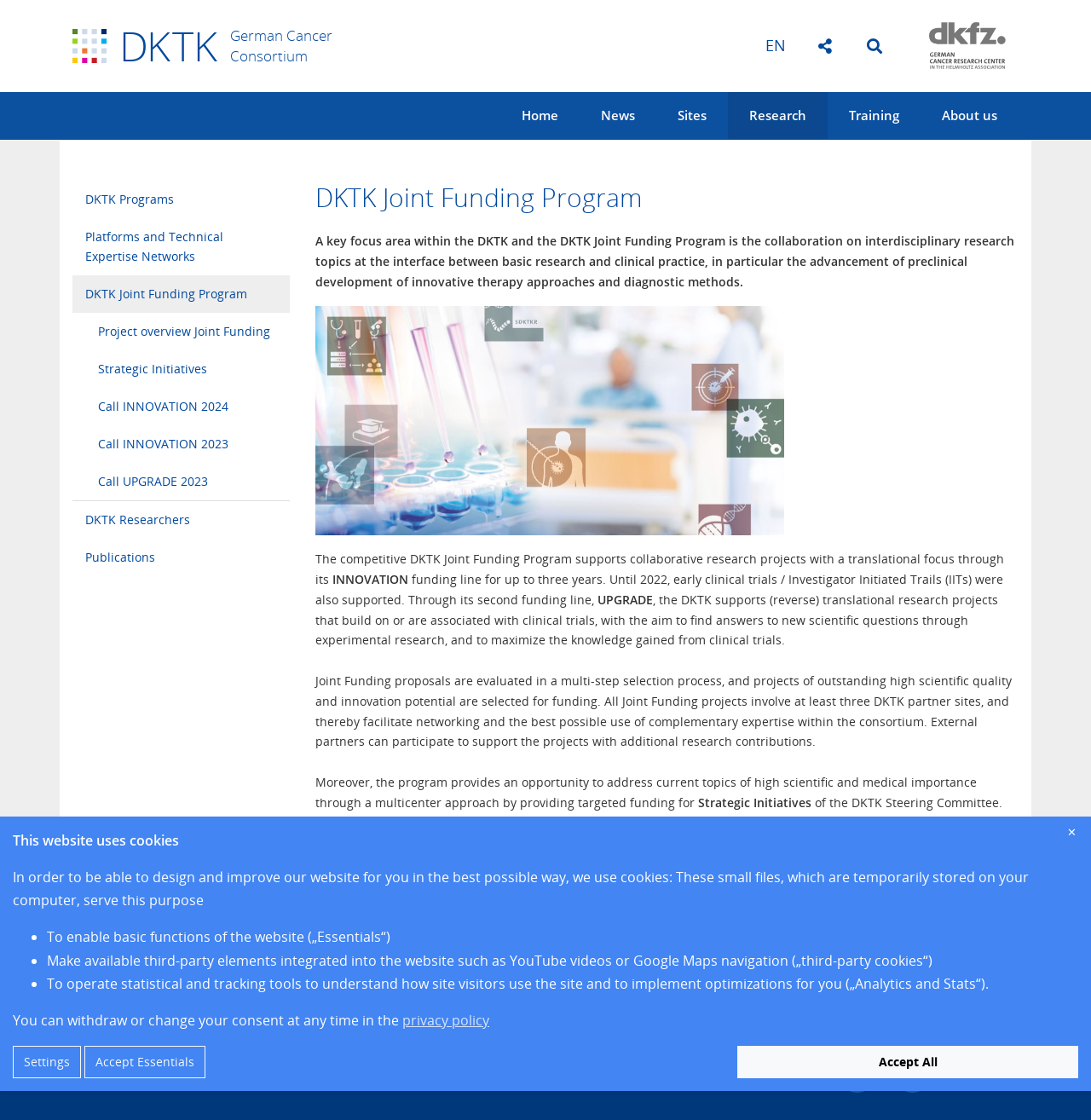Locate the bounding box coordinates of the segment that needs to be clicked to meet this instruction: "Go to the Home page".

[0.459, 0.082, 0.531, 0.124]